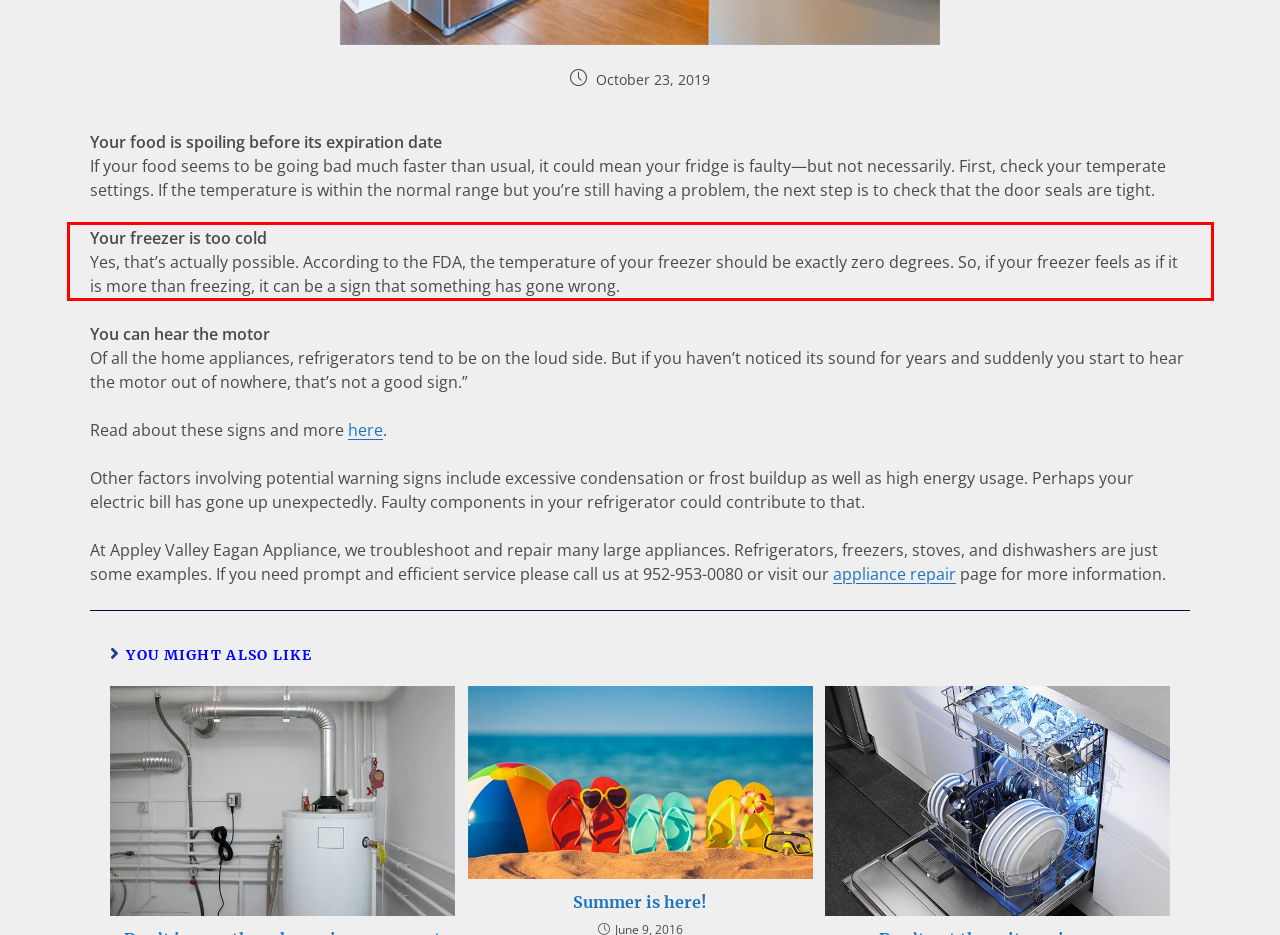You are looking at a screenshot of a webpage with a red rectangle bounding box. Use OCR to identify and extract the text content found inside this red bounding box.

Your freezer is too cold Yes, that’s actually possible. According to the FDA, the temperature of your freezer should be exactly zero degrees. So, if your freezer feels as if it is more than freezing, it can be a sign that something has gone wrong.